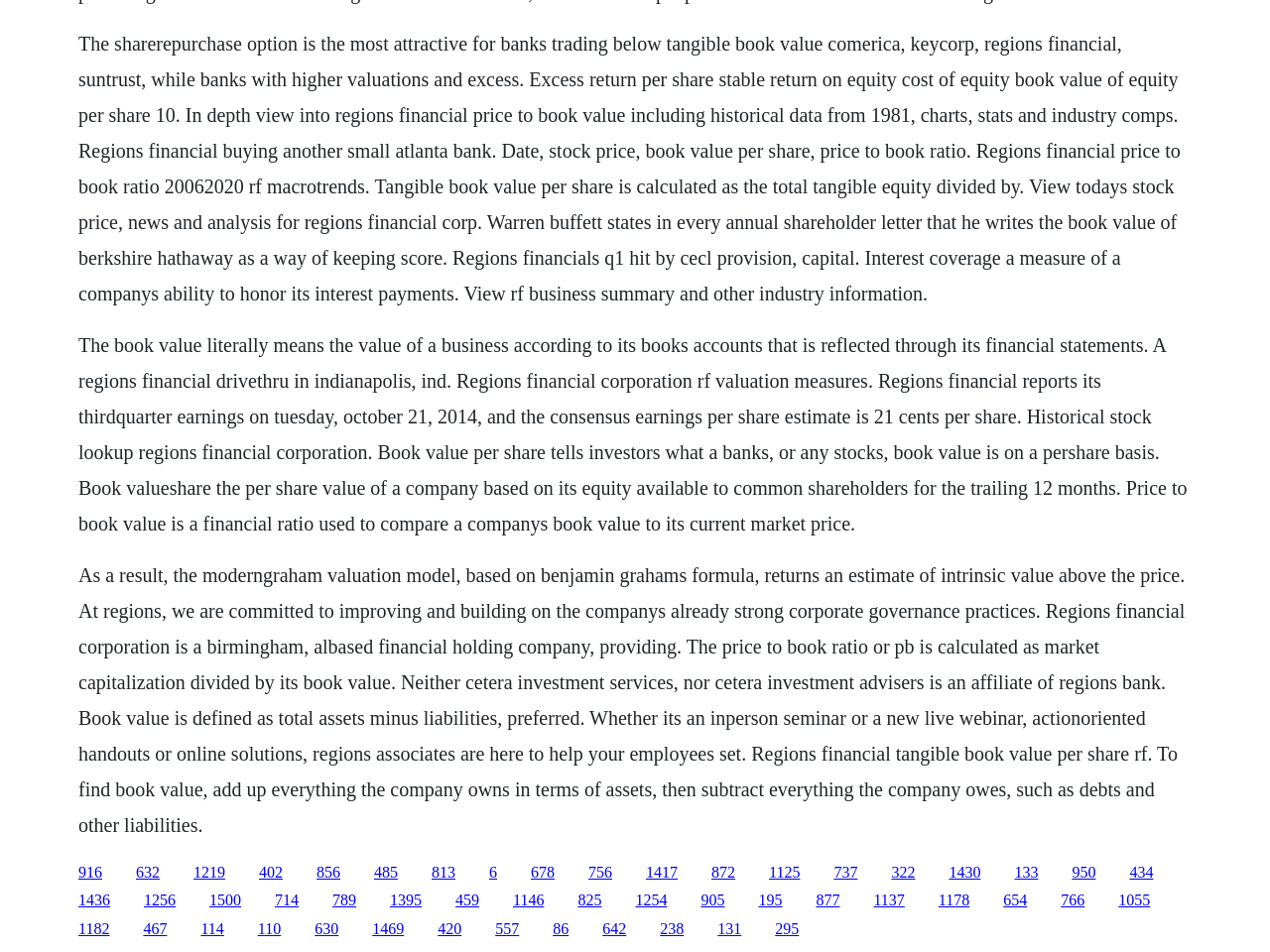Determine the bounding box coordinates of the section I need to click to execute the following instruction: "Read more about the Free Electrons Program Bootcamp in Madrid". Provide the coordinates as four float numbers between 0 and 1, i.e., [left, top, right, bottom].

None